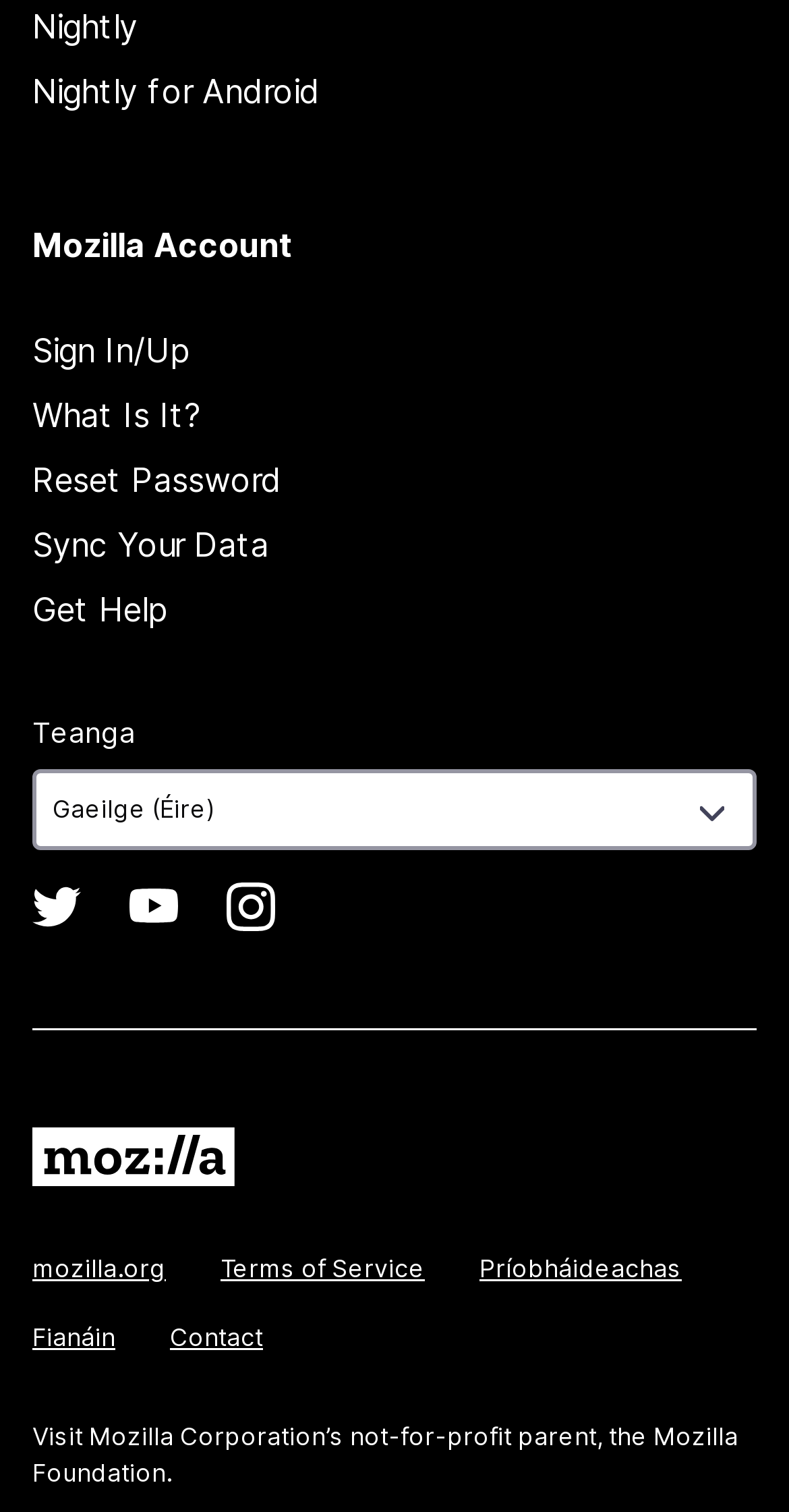How many language options are there?
Using the image, give a concise answer in the form of a single word or short phrase.

1